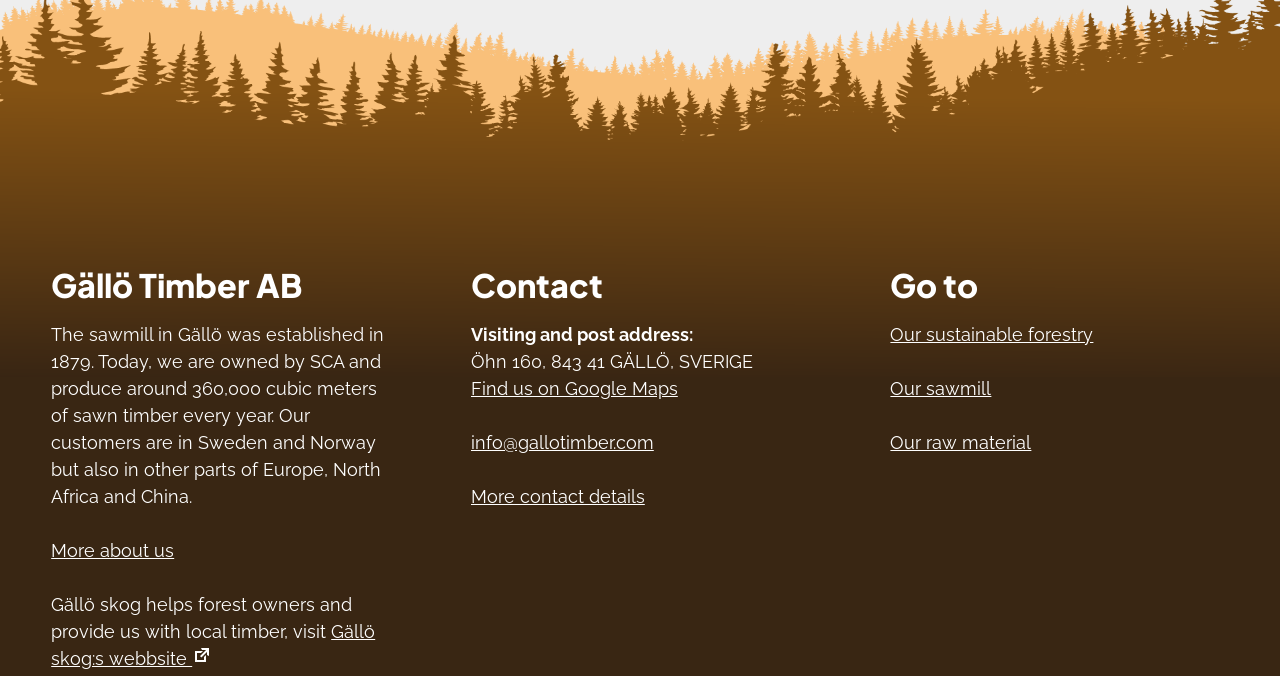Can you find the bounding box coordinates for the UI element given this description: "Find us on Google Maps"? Provide the coordinates as four float numbers between 0 and 1: [left, top, right, bottom].

[0.368, 0.559, 0.53, 0.59]